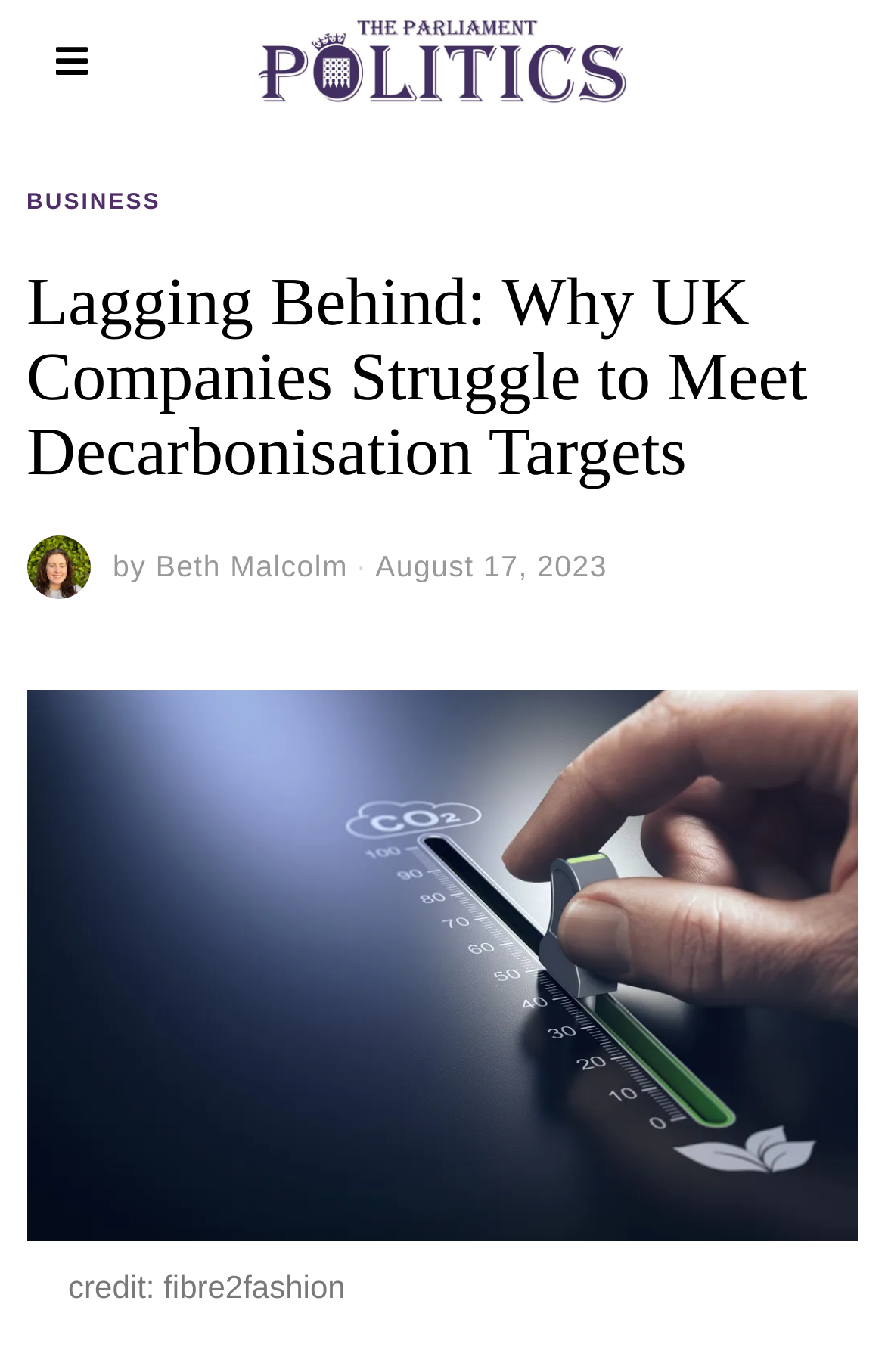For the element described, predict the bounding box coordinates as (top-left x, top-left y, bottom-right x, bottom-right y). All values should be between 0 and 1. Element description: Business

[0.03, 0.139, 0.182, 0.16]